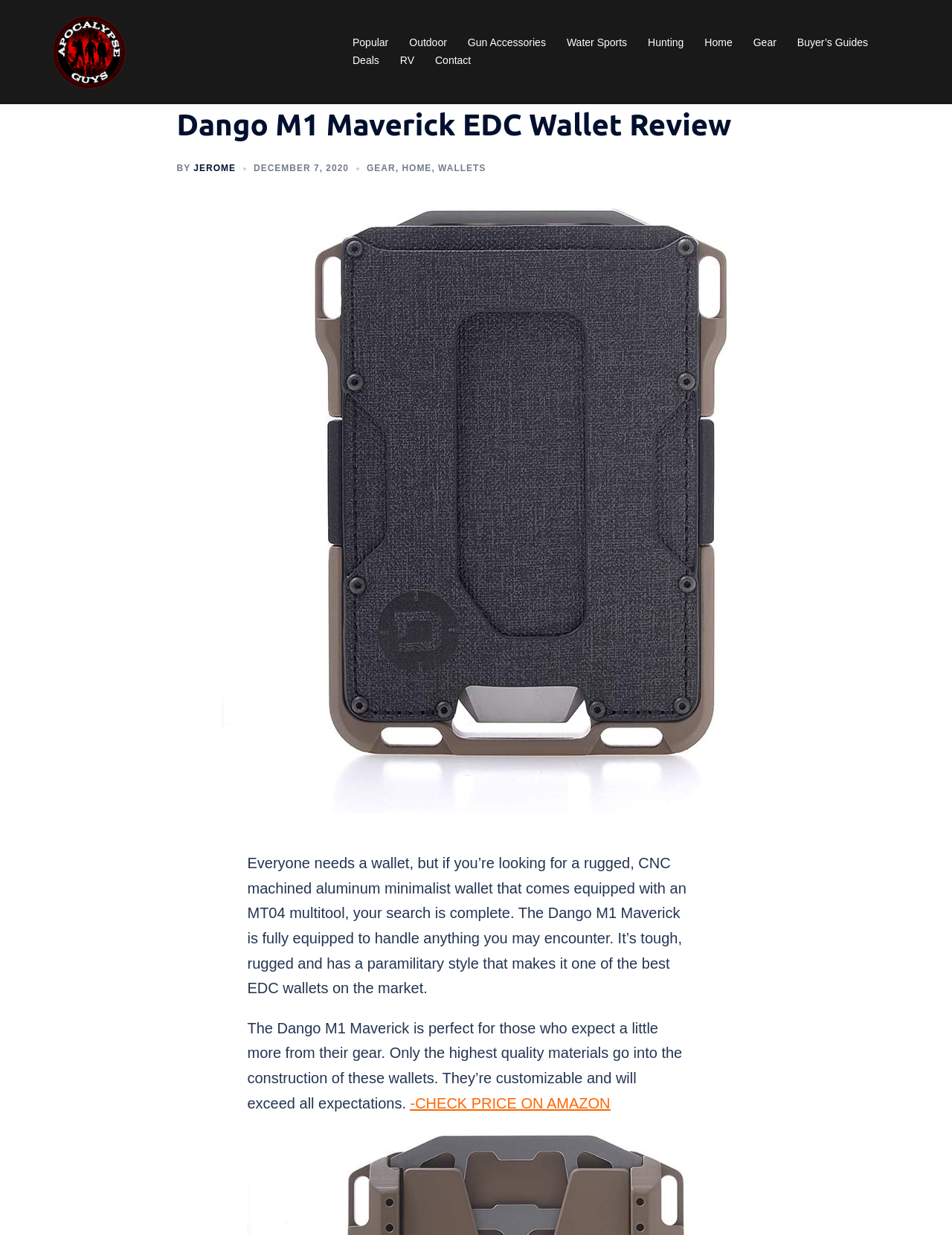Identify the bounding box coordinates of the region that should be clicked to execute the following instruction: "Visit the Home page".

[0.422, 0.132, 0.453, 0.14]